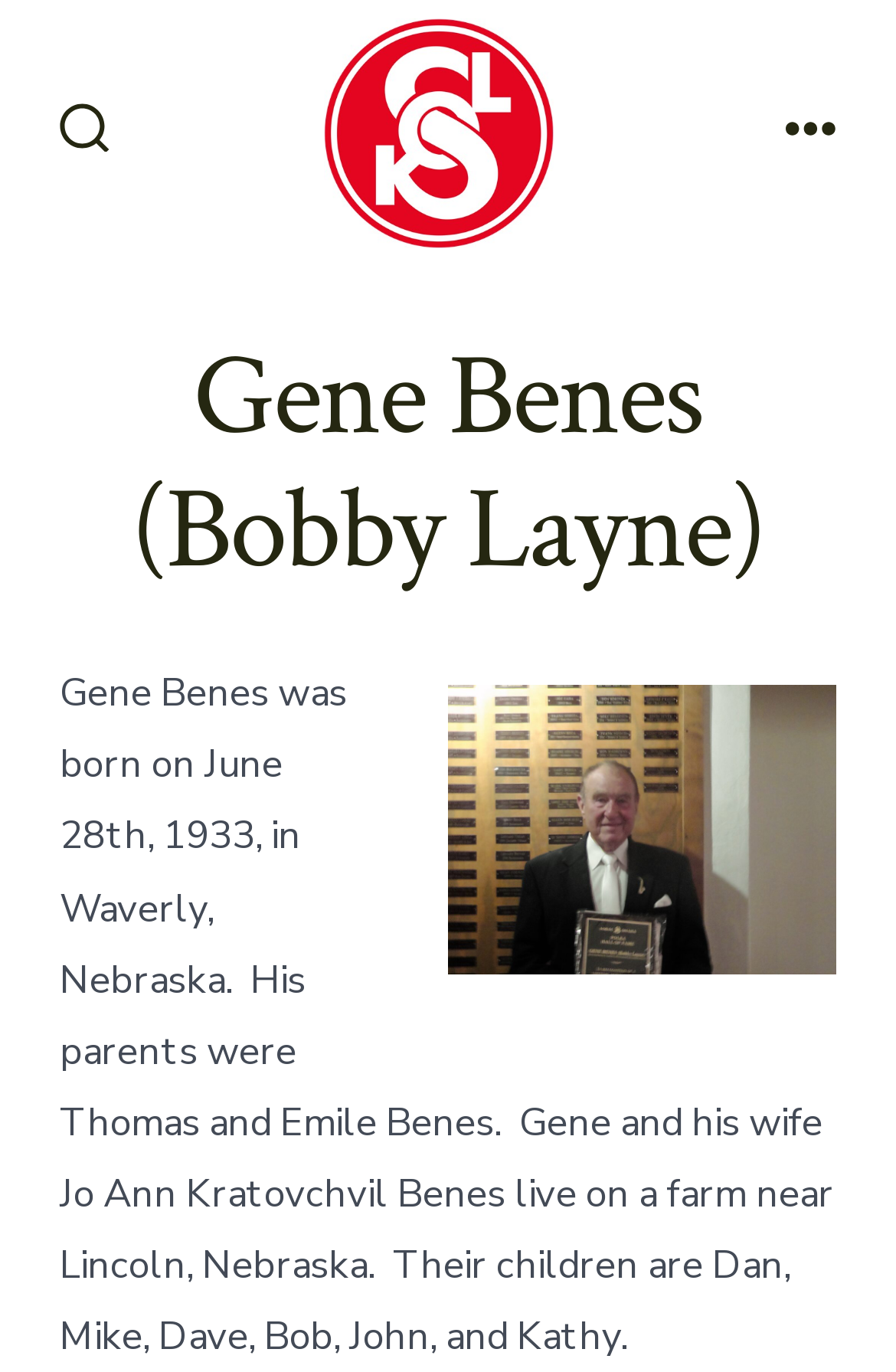What is the name of Gene Benes' wife? Based on the screenshot, please respond with a single word or phrase.

Jo Ann Kratovchvil Benes